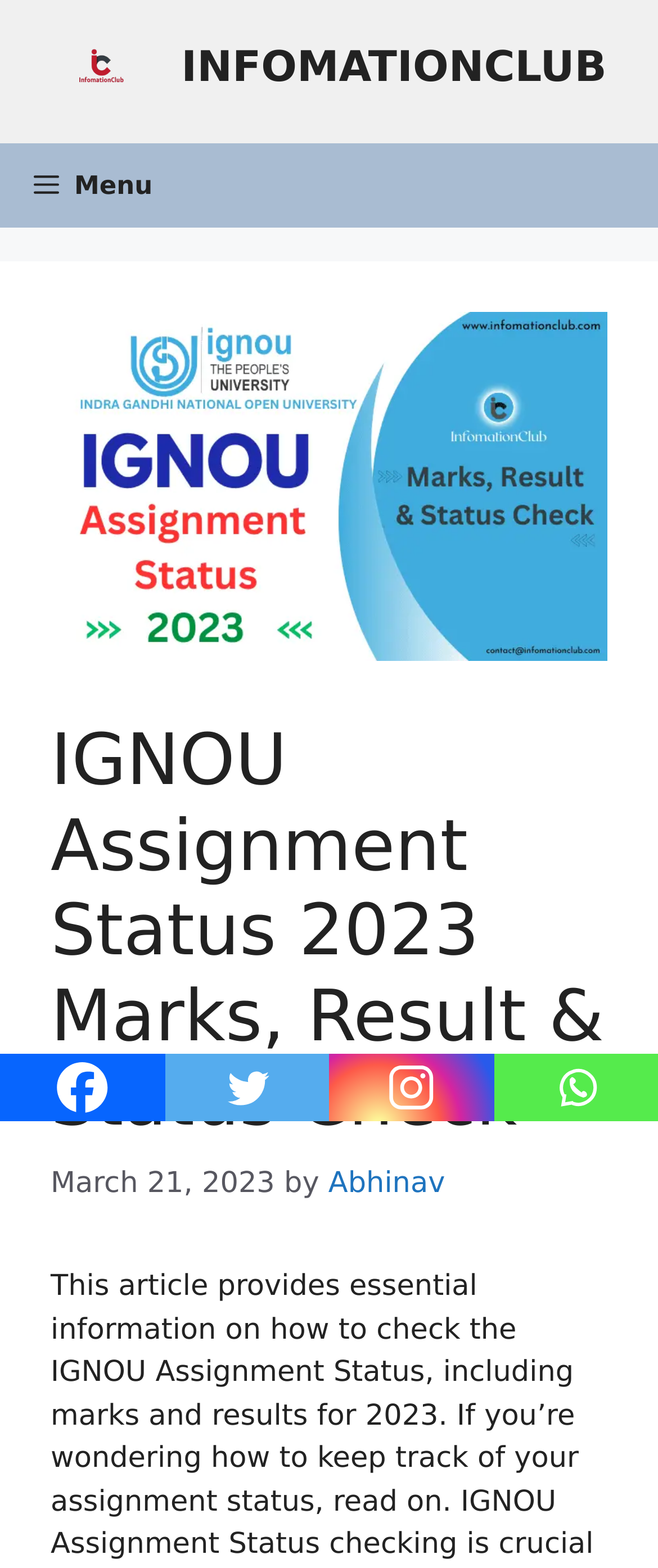Please find the bounding box coordinates for the clickable element needed to perform this instruction: "Share on Facebook".

[0.0, 0.672, 0.25, 0.715]